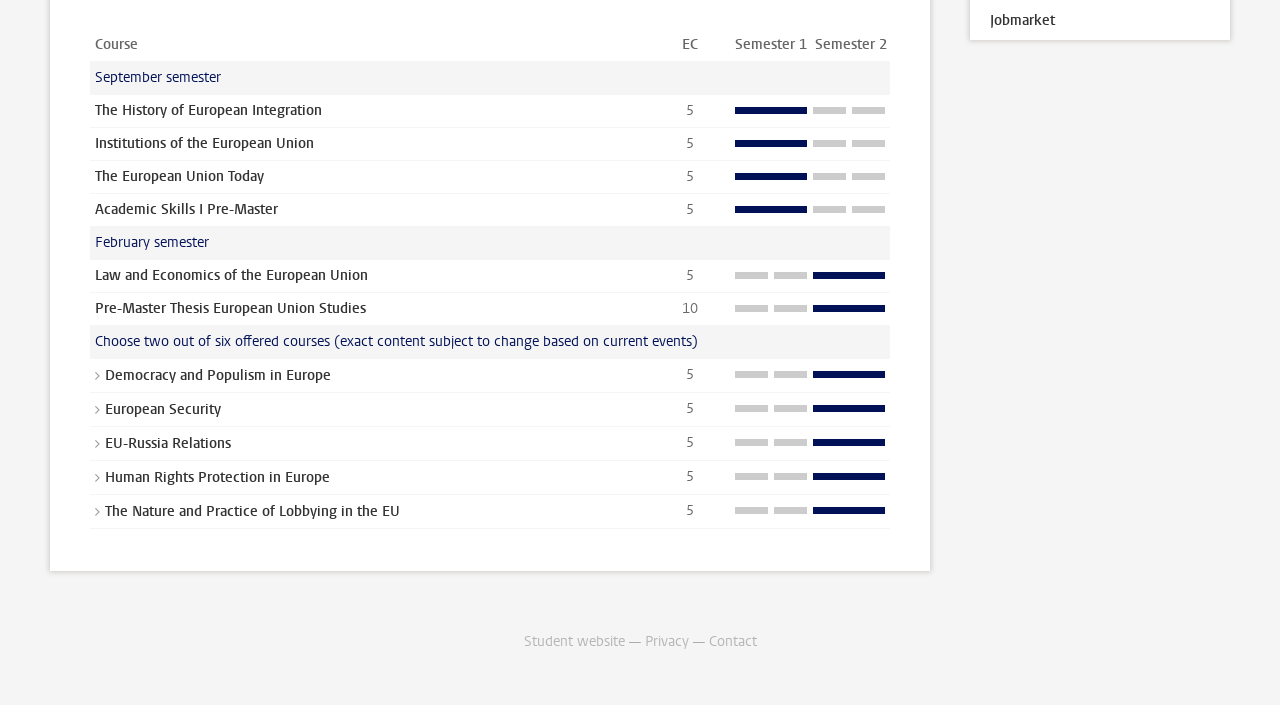Please determine the bounding box coordinates for the element with the description: "the co-ordinator of studies".

[0.218, 0.305, 0.349, 0.329]